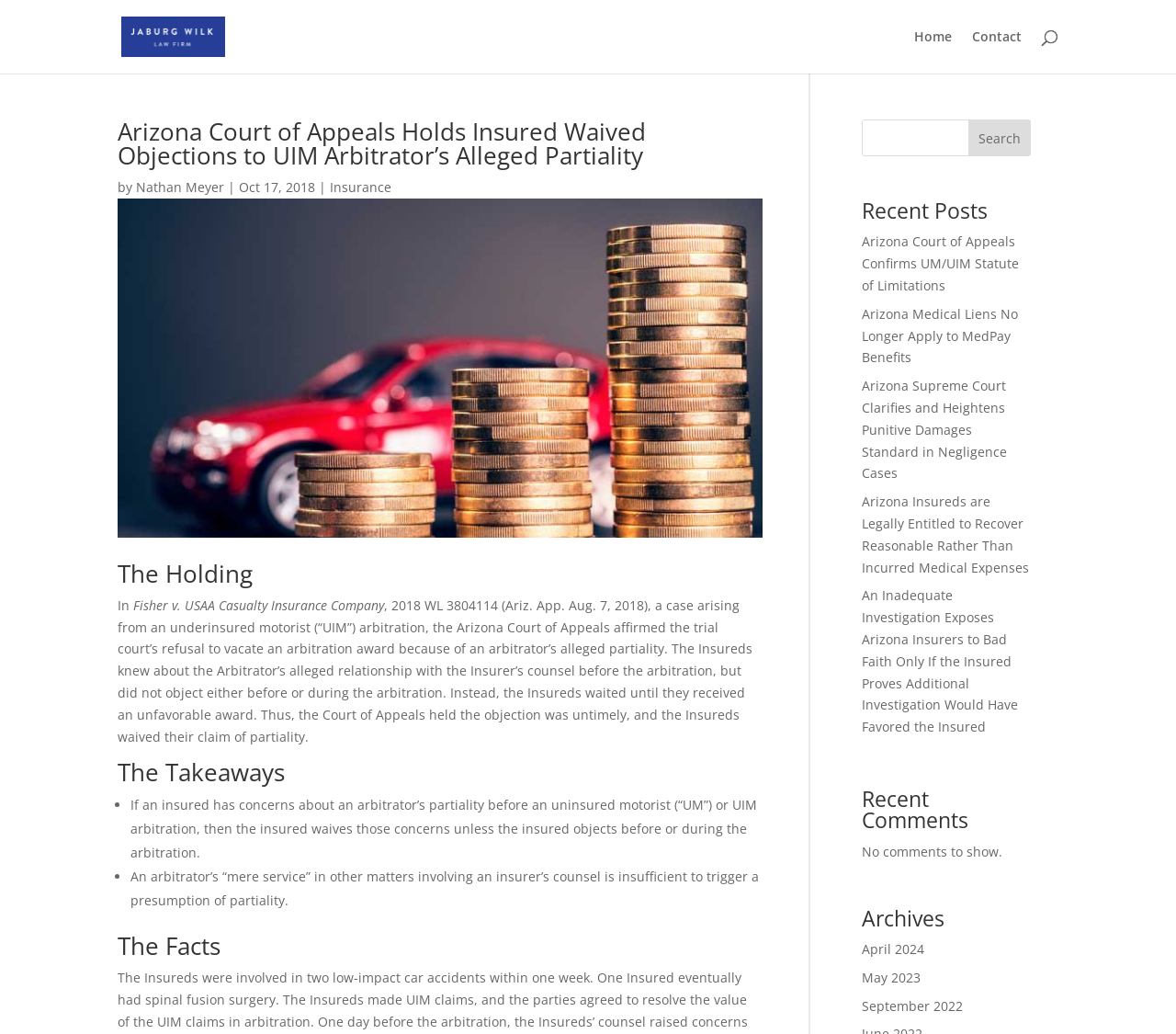Determine the bounding box coordinates of the section to be clicked to follow the instruction: "search for something". The coordinates should be given as four float numbers between 0 and 1, formatted as [left, top, right, bottom].

[0.1, 0.0, 0.9, 0.001]